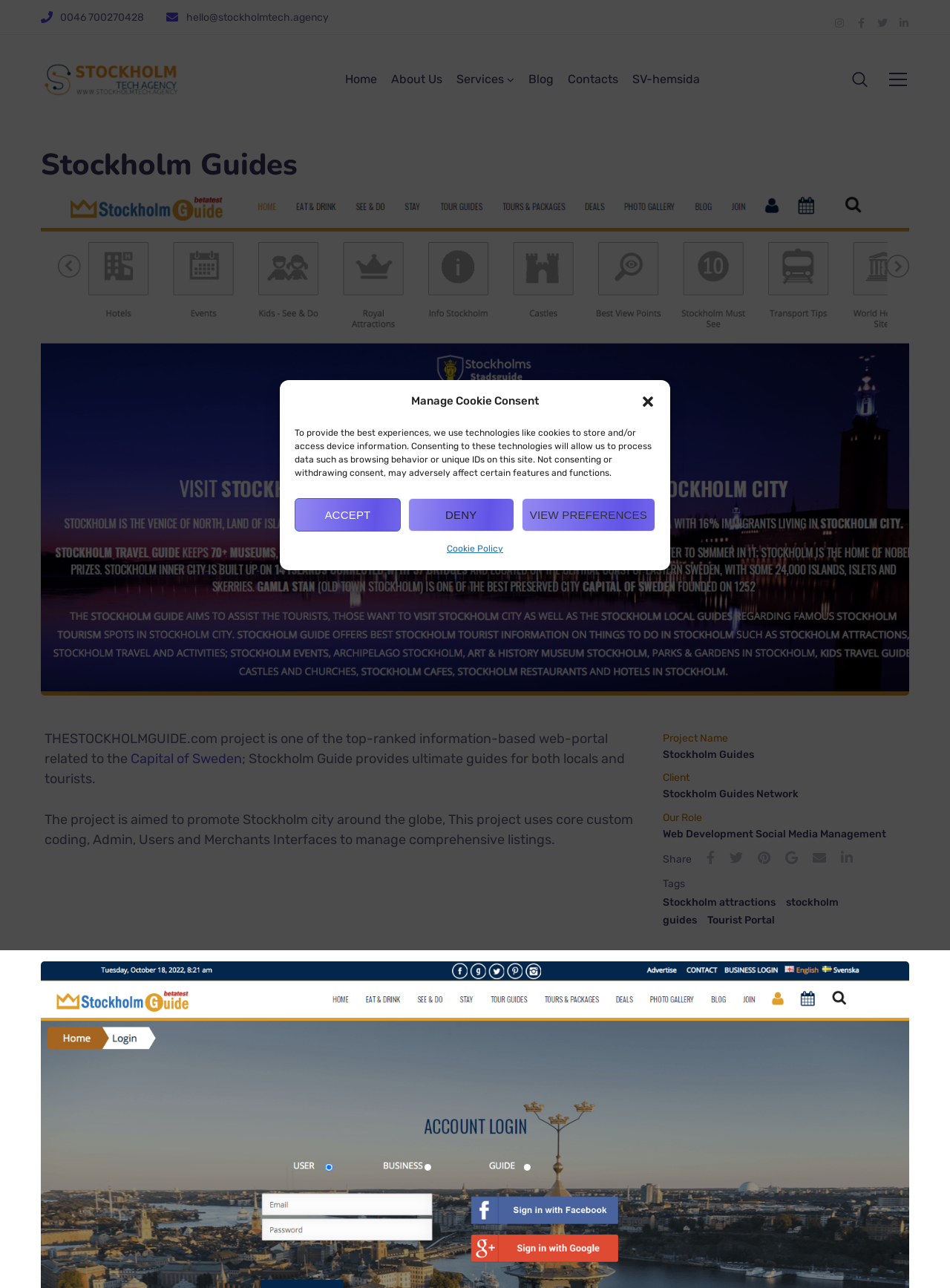What services does the company provide?
Give a one-word or short phrase answer based on the image.

Web Development and Social Media Management